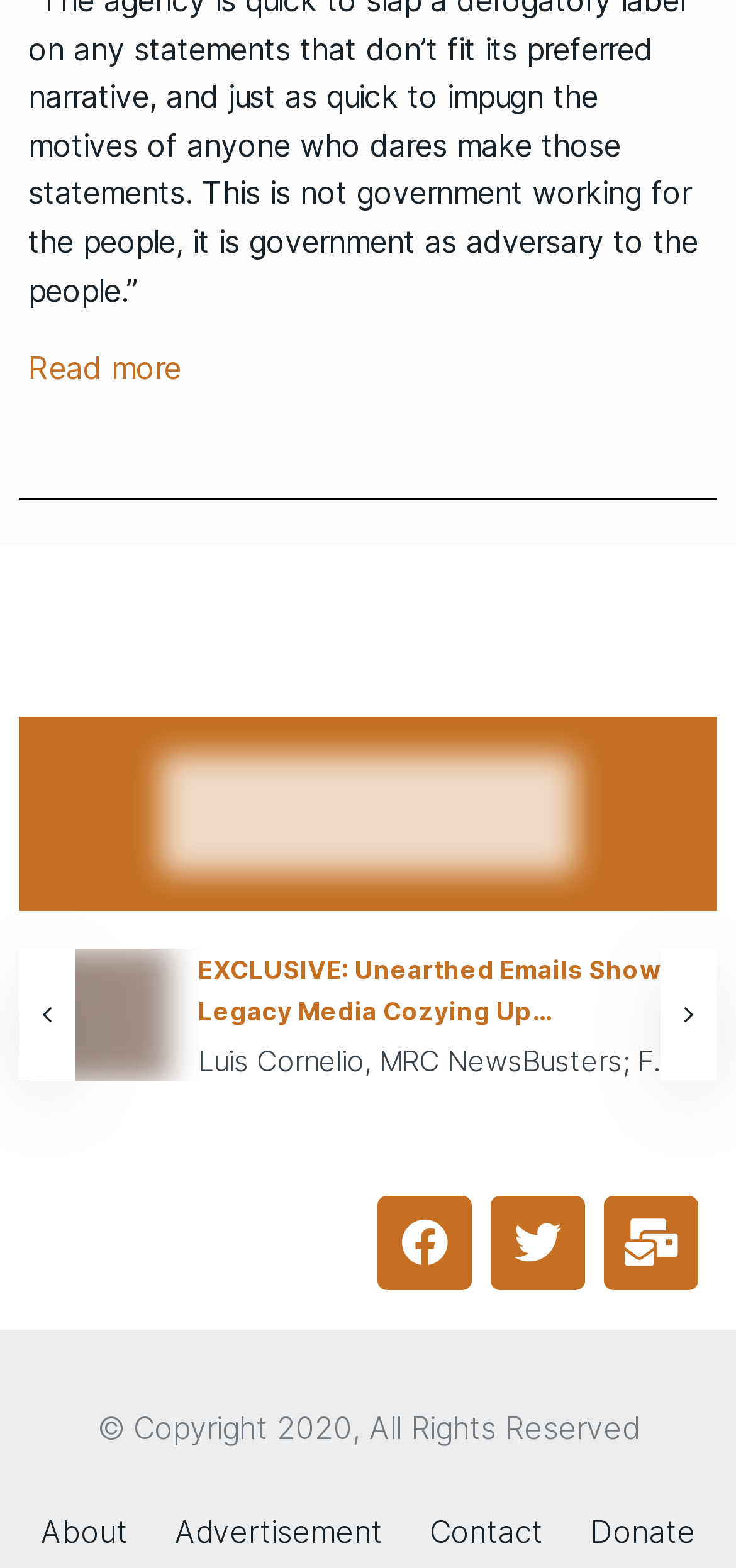Look at the image and give a detailed response to the following question: What is the copyright year of the webpage?

I found the copyright information at the bottom of the webpage, which states '© Copyright 2020, All Rights Reserved', so the answer is 2020.